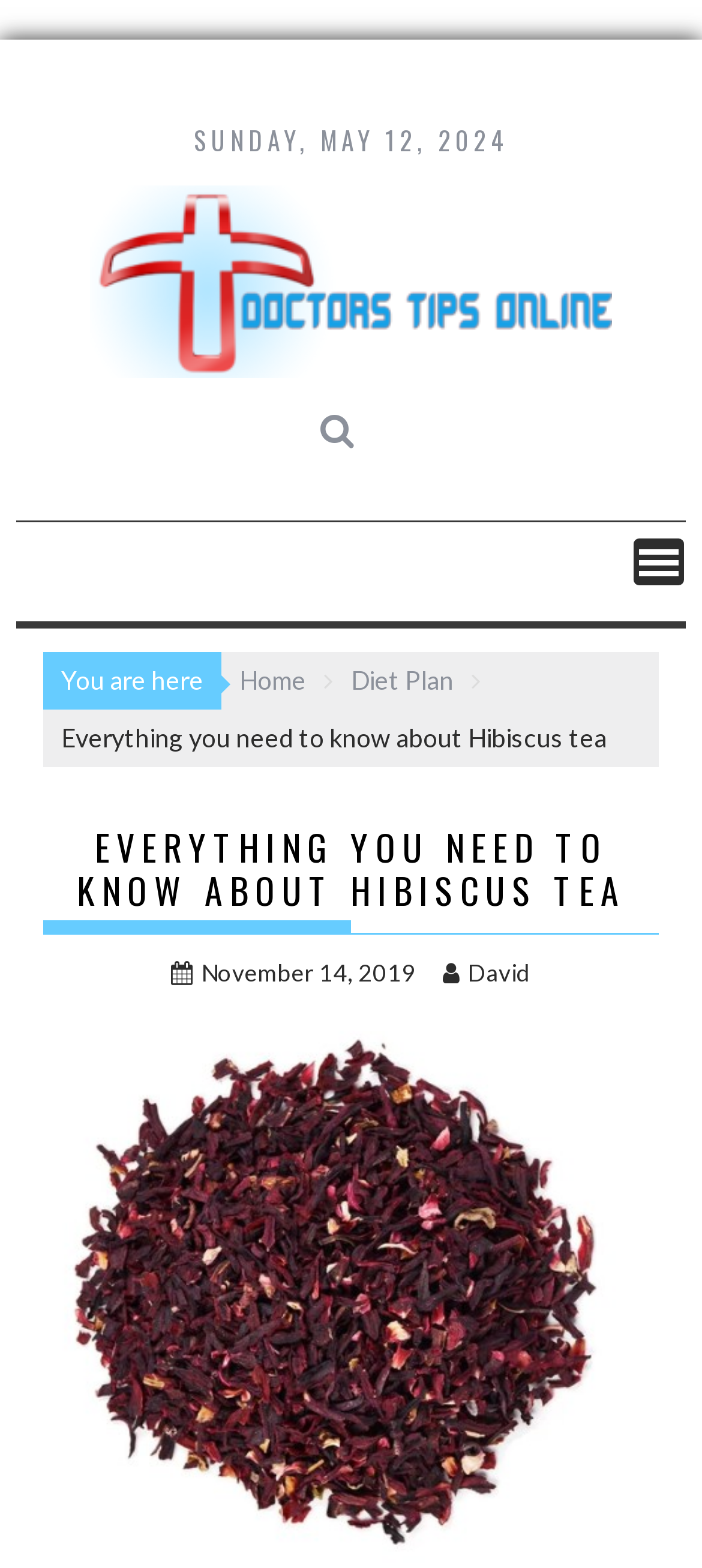Answer in one word or a short phrase: 
What is the current day of the week?

Sunday